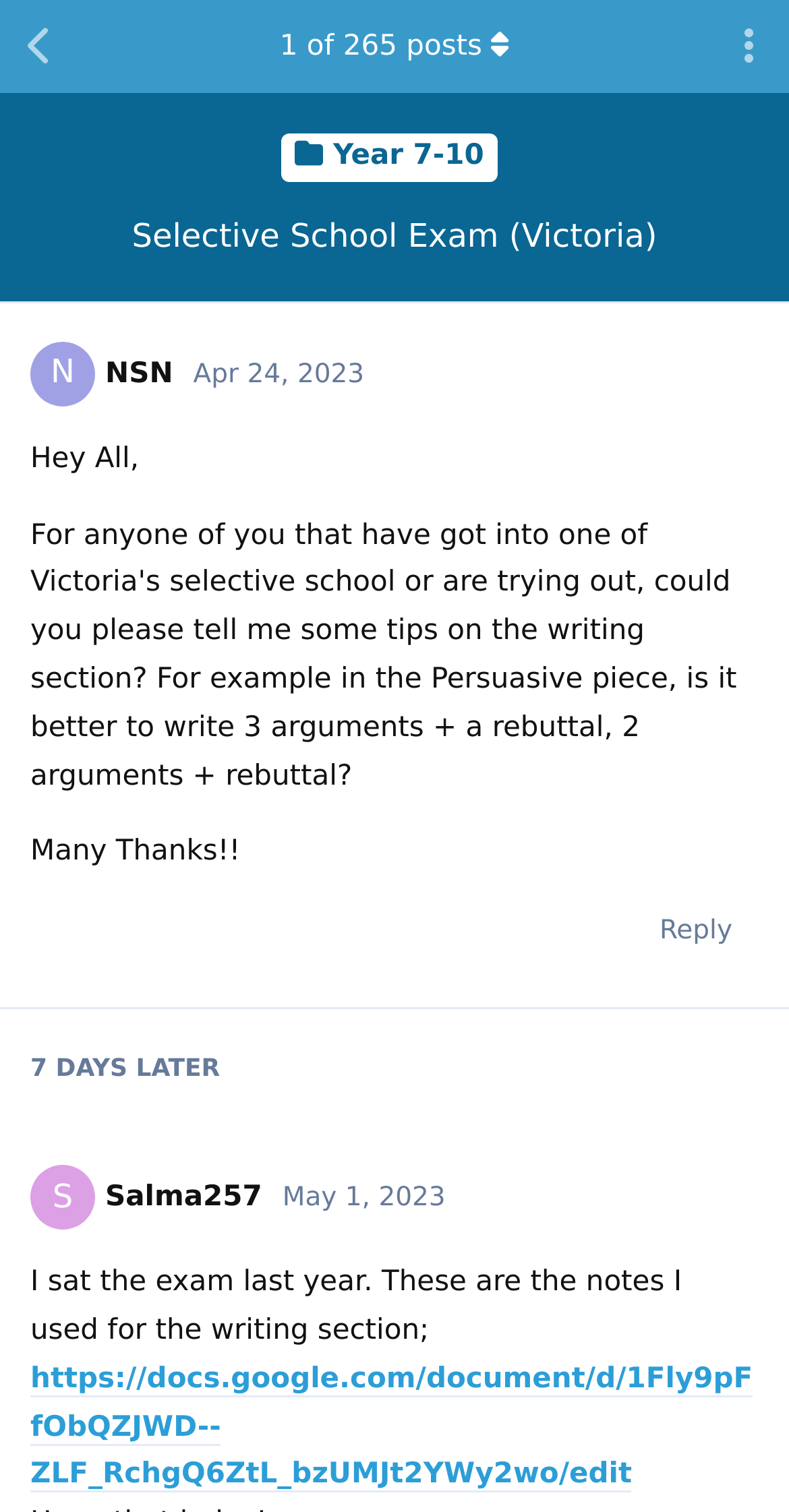Generate a comprehensive description of the webpage.

This webpage is a discussion forum for high school and university students, specifically focused on the Selective School Exam in Victoria. At the top left, there is a link to go "Back to Discussion List". Below it, there is a header section with links to different year levels, including "Year 7-10". The main title of the discussion, "Selective School Exam (Victoria)", is prominently displayed in the center of the header section.

On the top right, there are two buttons: one to toggle a dropdown menu for discussion actions, and another to indicate that this is the first of 265 posts. Below these buttons, there is a section with a heading "N NSN" and a link to the user's profile, along with the date and time of the post. The main content of the post is a message from the user, which starts with "Hey All," and expresses gratitude.

Below the main post, there is a button to reply to the post. Further down, there is a section with a heading "S Salma257" and a link to the user's profile, along with the date and time of the post. This section also contains a message from the user, which shares notes used for the writing section of the exam and provides a link to a Google document.

Throughout the page, there are several static text elements, including "7 DAYS LATER" and "Many Thanks!!", which provide additional context to the discussion. Overall, the webpage is a discussion forum where users can share their experiences and resources related to the Selective School Exam in Victoria.